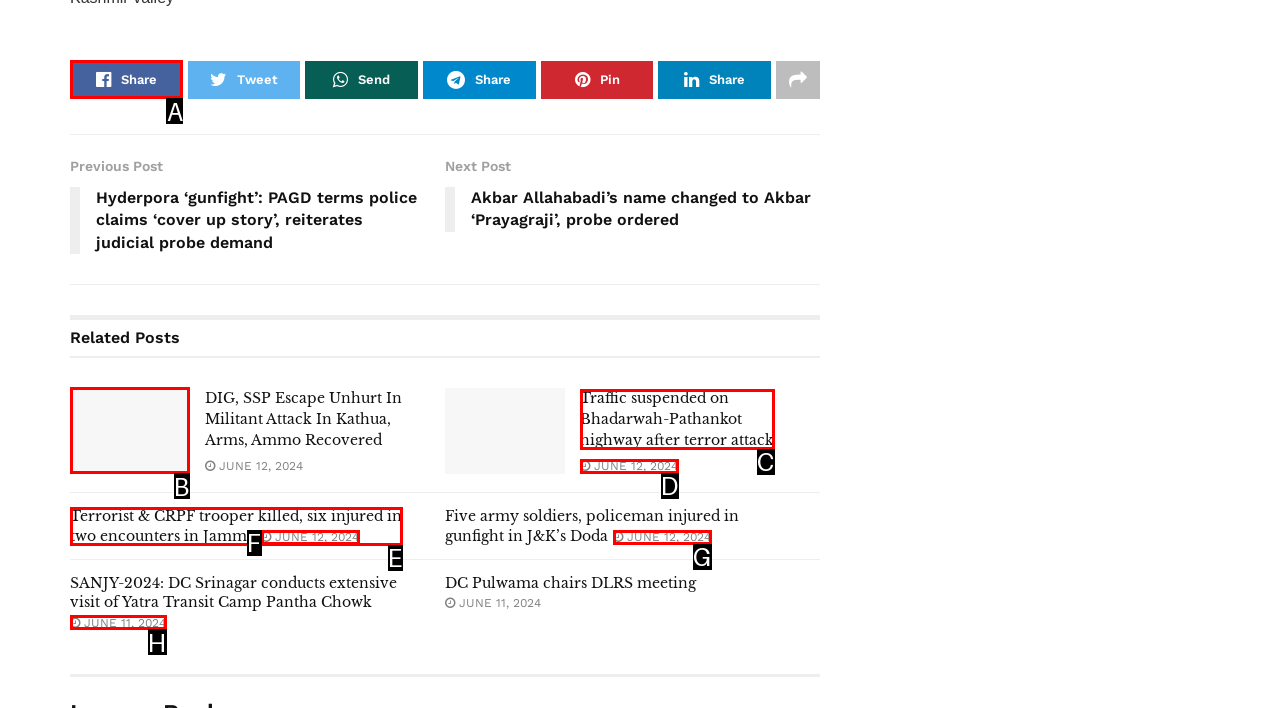Identify the letter of the UI element needed to carry out the task: Read article about gunfight in J&K’s Doda
Reply with the letter of the chosen option.

B